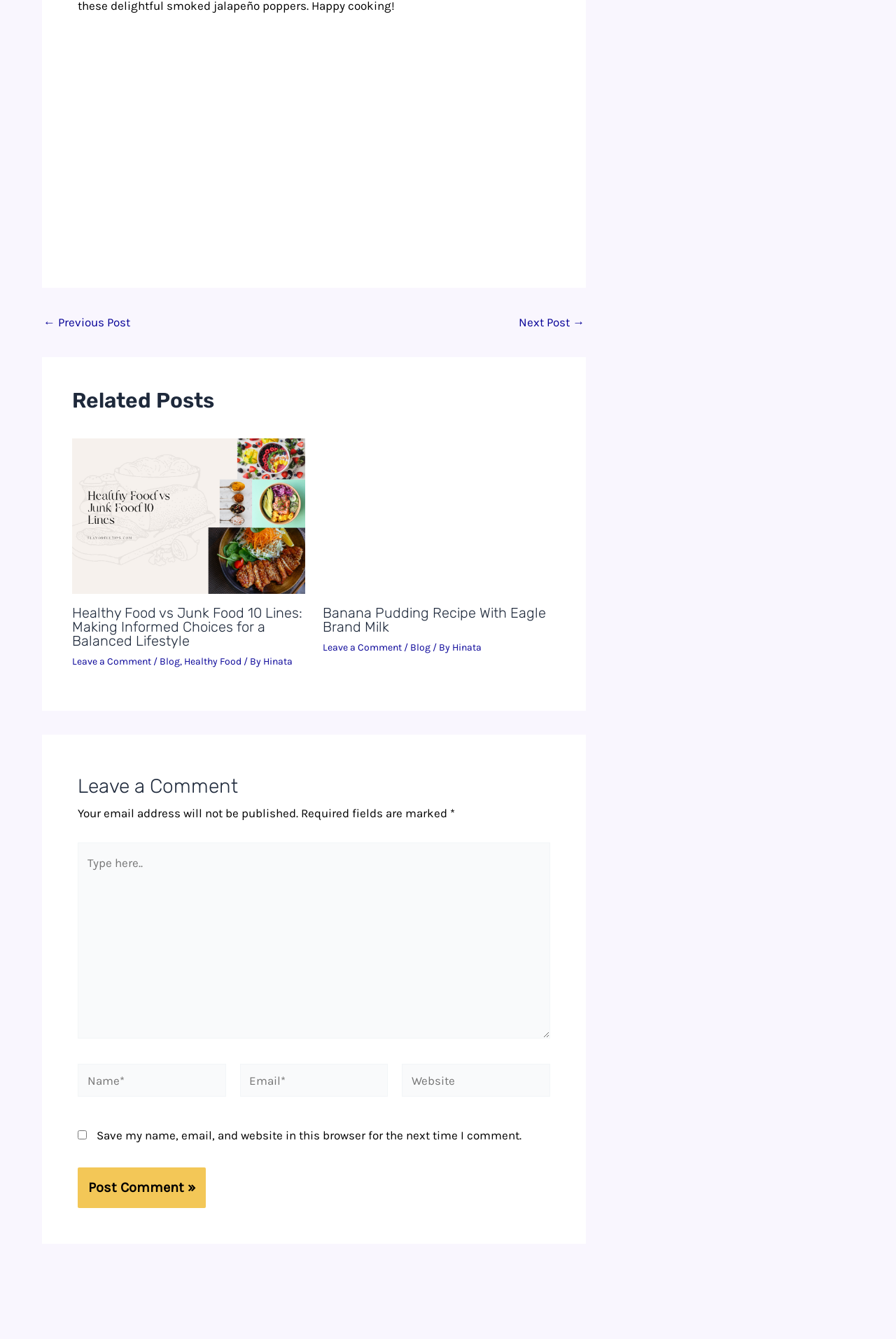Show the bounding box coordinates for the element that needs to be clicked to execute the following instruction: "Leave a comment". Provide the coordinates in the form of four float numbers between 0 and 1, i.e., [left, top, right, bottom].

[0.08, 0.49, 0.168, 0.499]